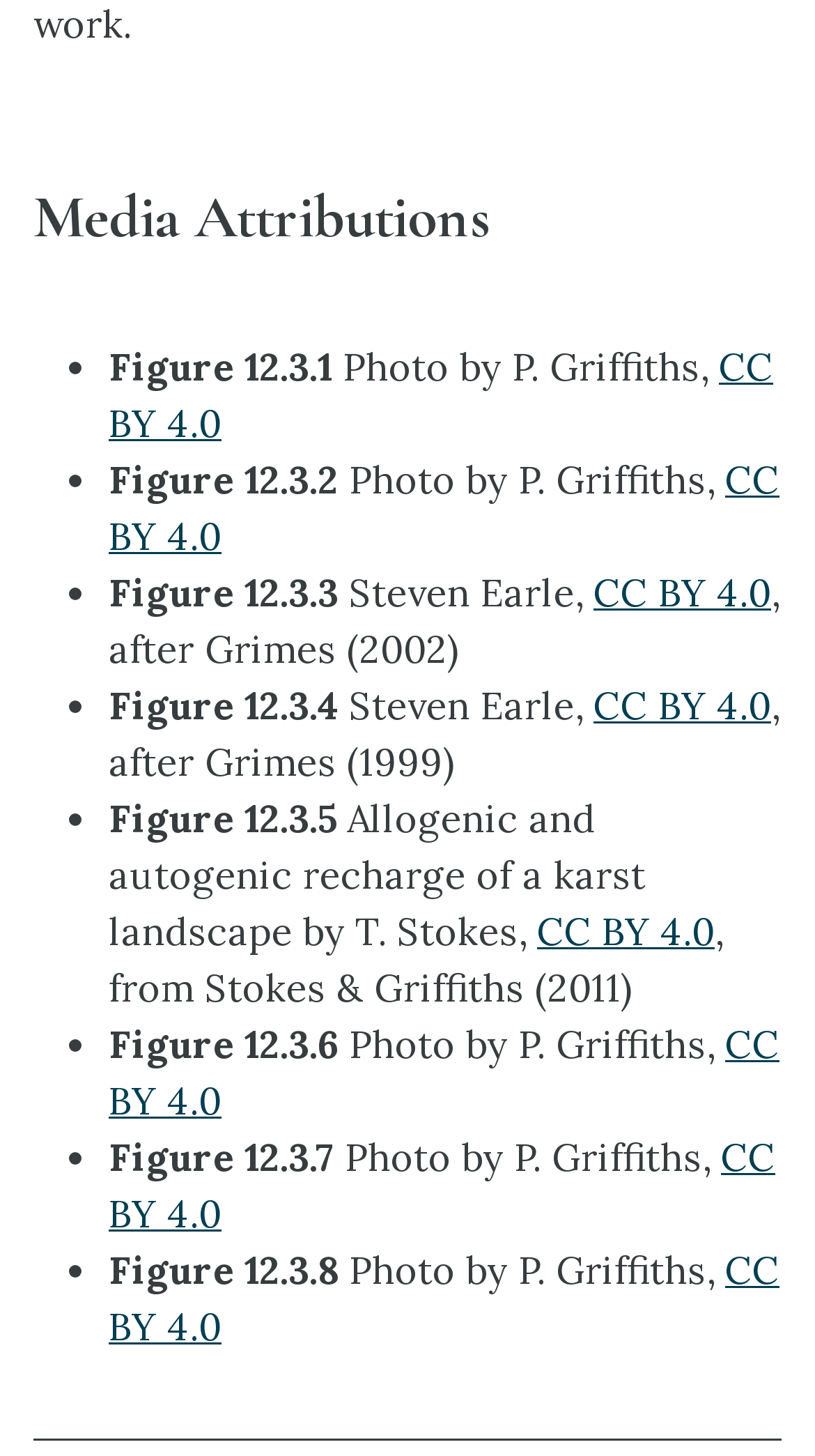Find the bounding box coordinates of the clickable area required to complete the following action: "Check media attribution for Figure 12.3.5".

[0.133, 0.546, 0.426, 0.579]